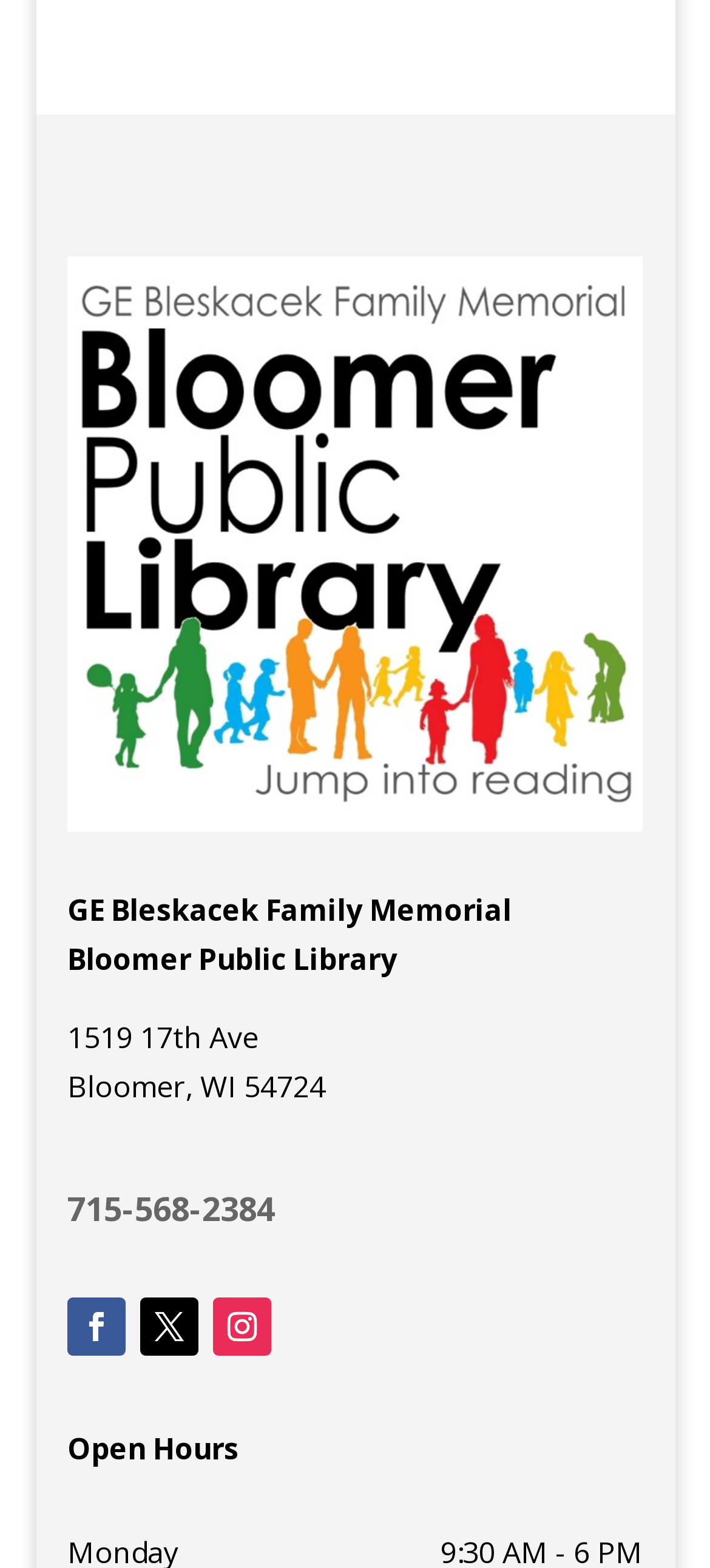What is the phone number of the library?
Answer the question with just one word or phrase using the image.

715-568-2384